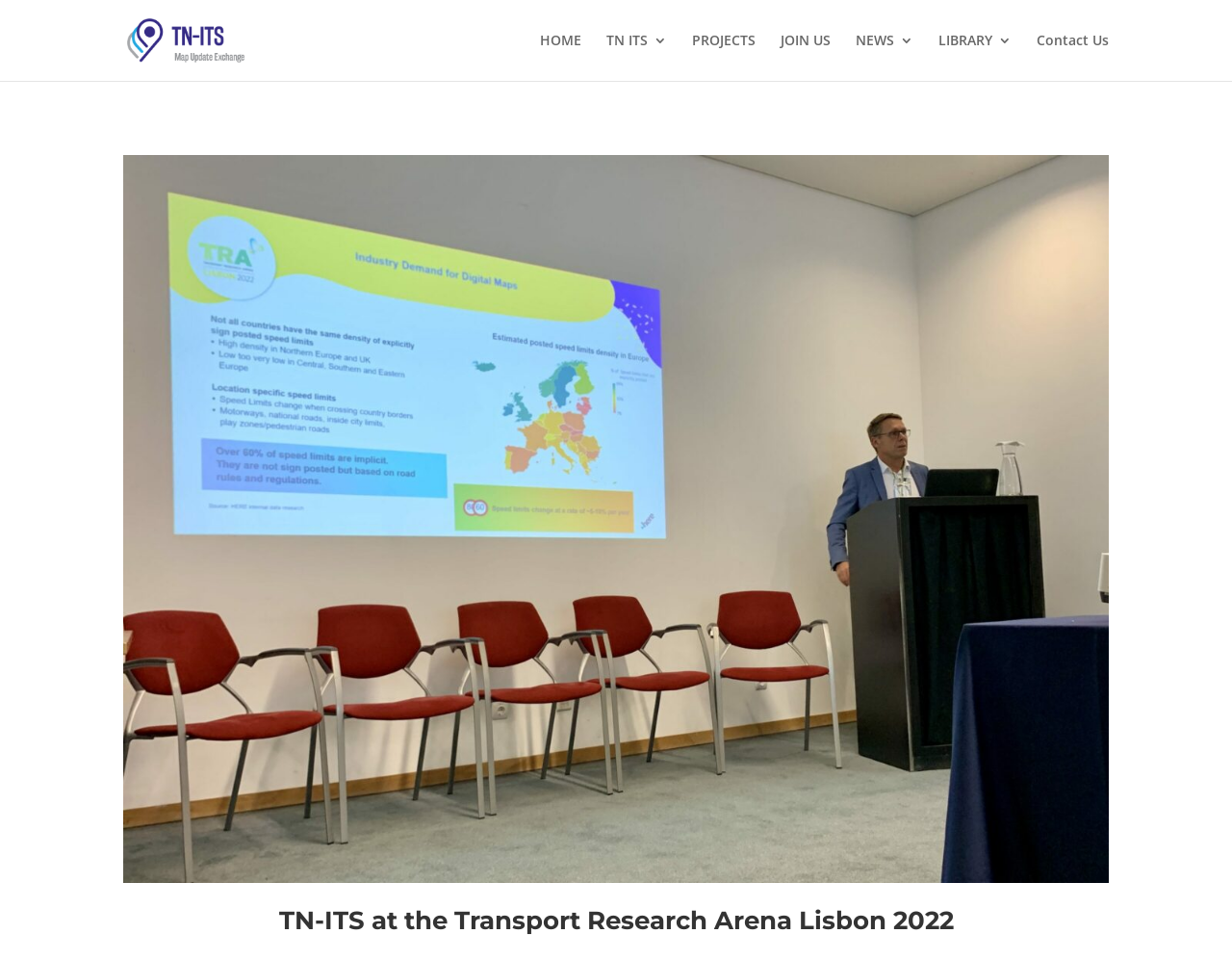Identify the bounding box coordinates necessary to click and complete the given instruction: "go to home page".

[0.438, 0.035, 0.472, 0.084]